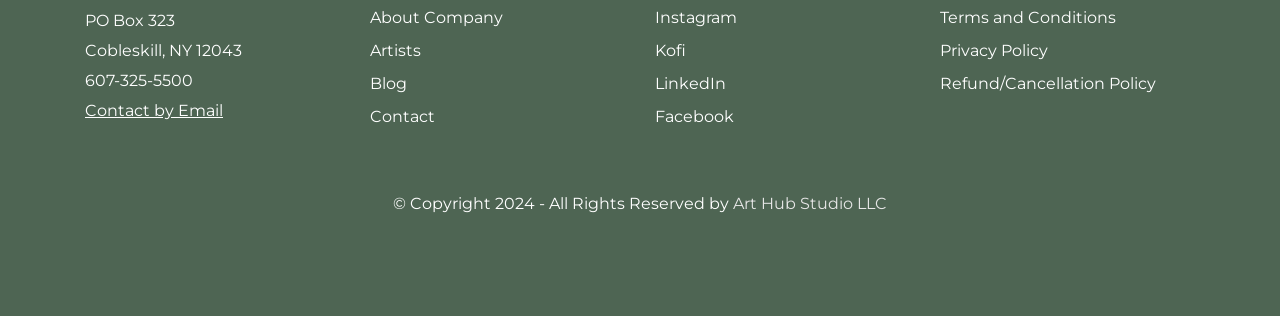What is the purpose of the 'Contact by Email' link?
Carefully analyze the image and provide a detailed answer to the question.

I inferred the purpose of the 'Contact by Email' link by its text and location, which suggests that it allows users to send an email to the company.